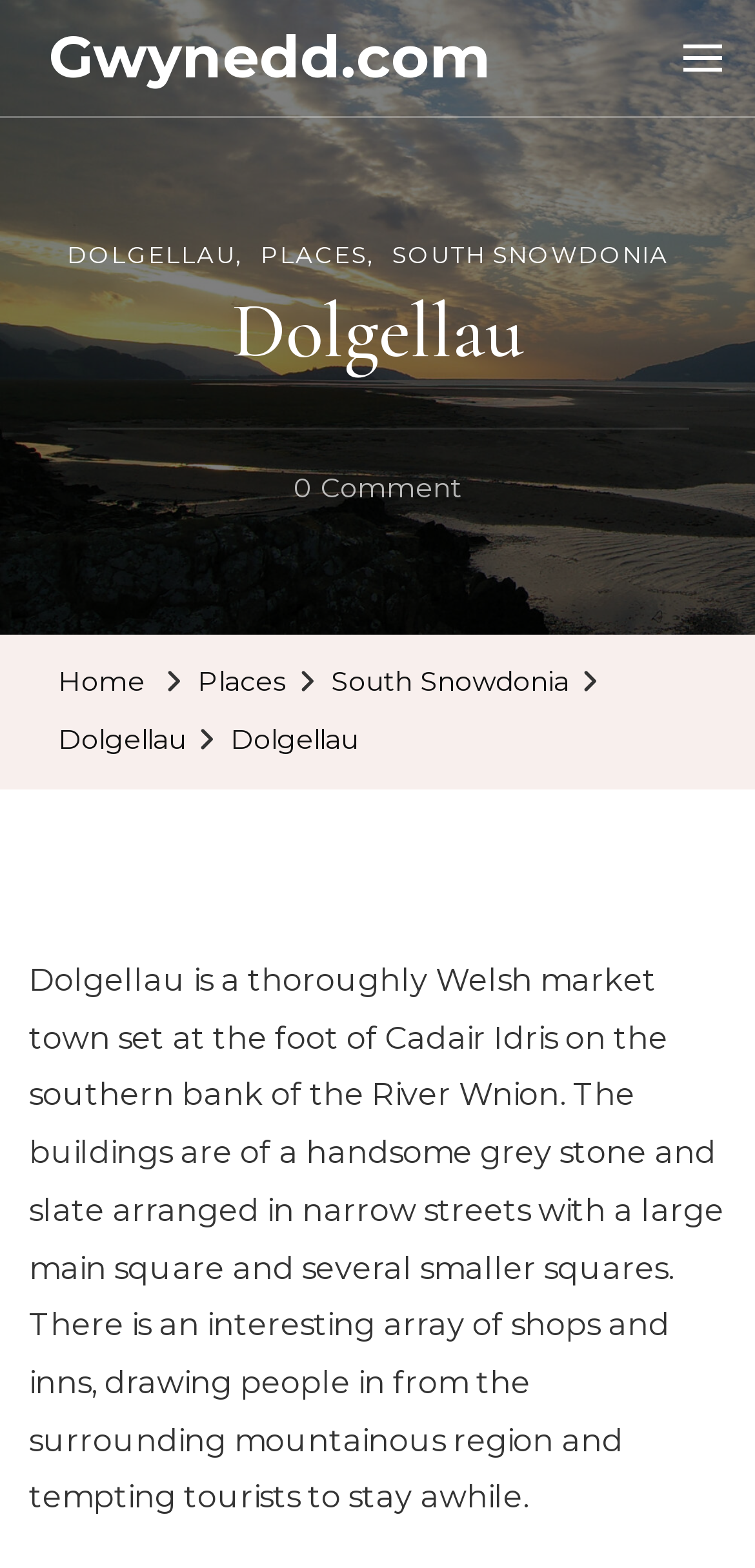From the given element description: "Home Upgrade Place", find the bounding box for the UI element. Provide the coordinates as four float numbers between 0 and 1, in the order [left, top, right, bottom].

None